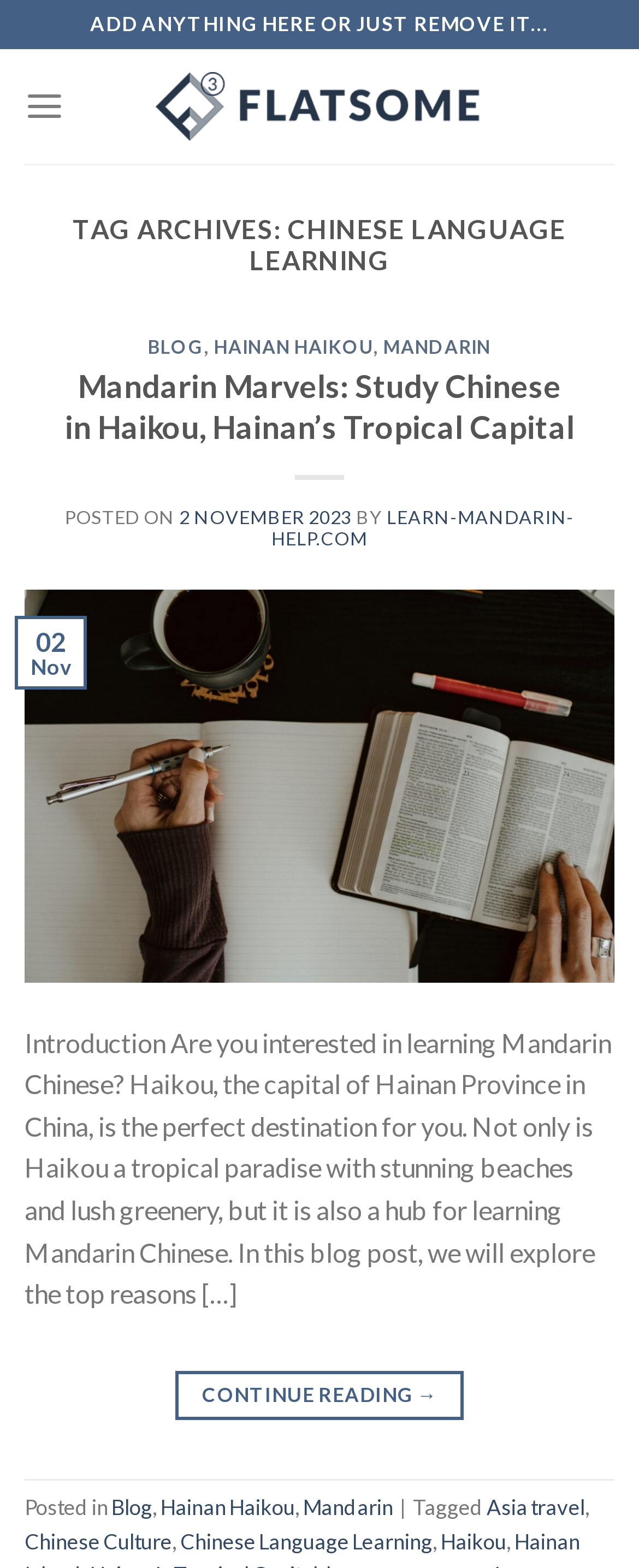Utilize the details in the image to thoroughly answer the following question: What is the title of the blog post?

I found the title of the blog post by looking at the heading element with the text 'Mandarin Marvels: Study Chinese in Haikou, Hainan’s Tropical Capital' which is a child element of the HeaderAsNonLandmark element.